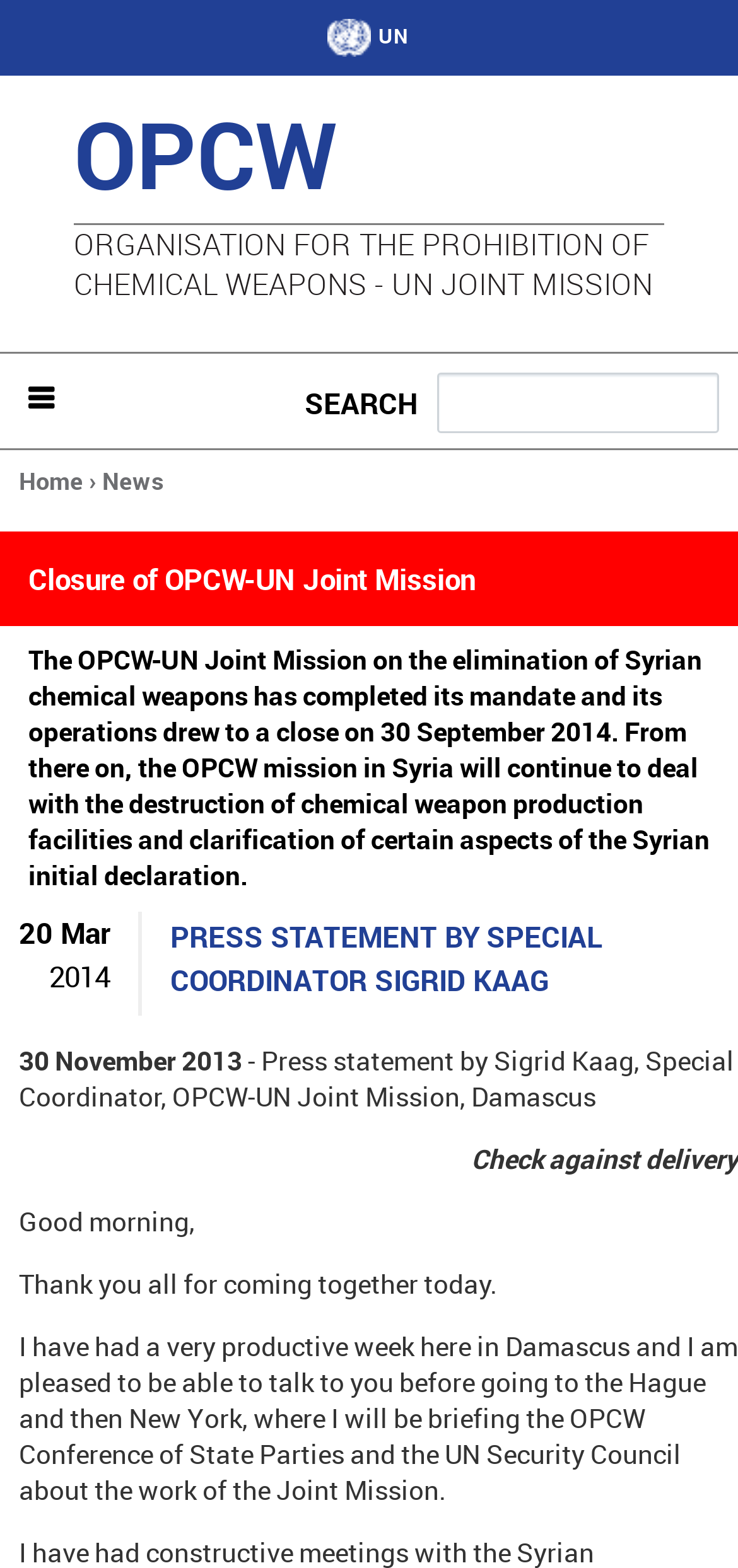What is the date of the press statement?
Refer to the image and offer an in-depth and detailed answer to the question.

I found the answer by looking at the text '30 November 2013 - Press statement by Sigrid Kaag, Special Coordinator, OPCW-UN Joint Mission, Damascus'.